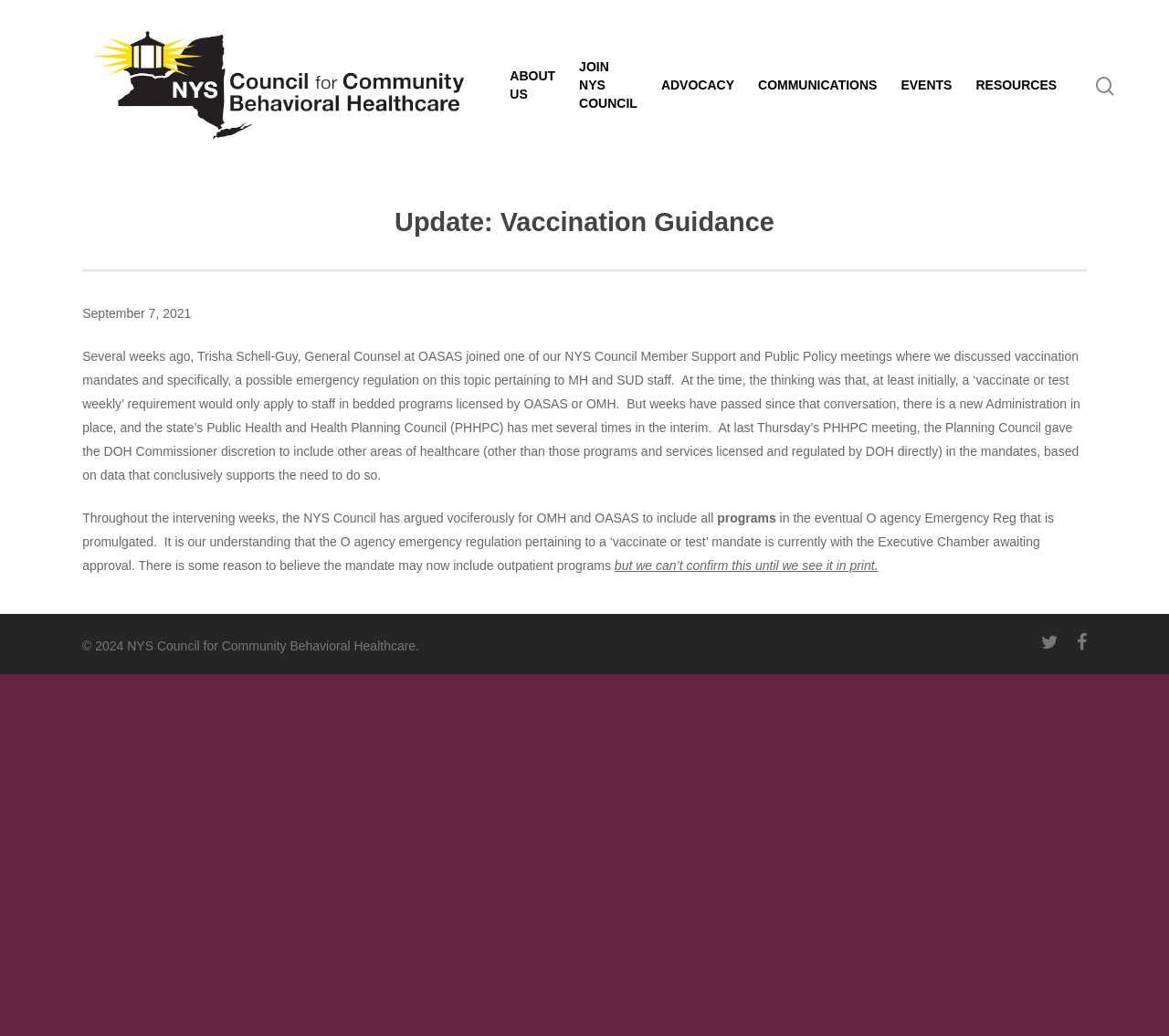Identify the bounding box coordinates of the element that should be clicked to fulfill this task: "Read about the organization". The coordinates should be provided as four float numbers between 0 and 1, i.e., [left, top, right, bottom].

[0.436, 0.064, 0.475, 0.1]